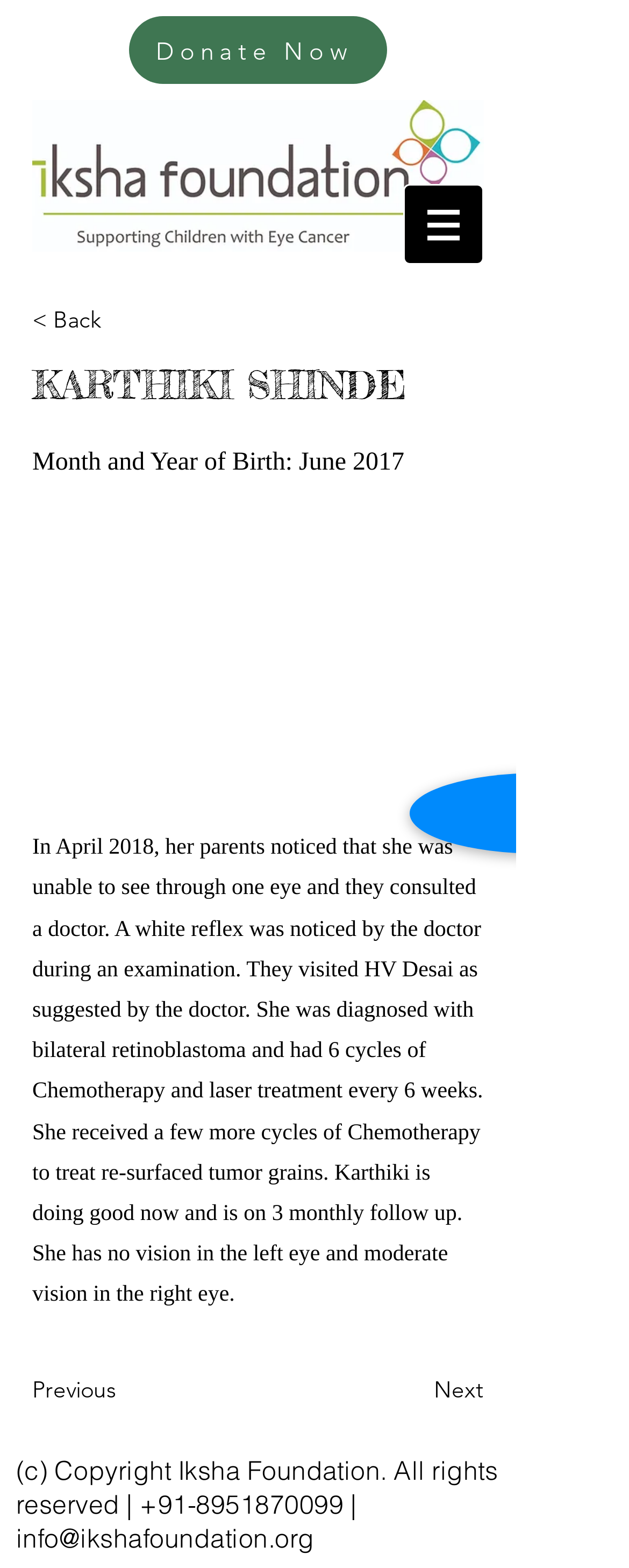Answer with a single word or phrase: 
What is Karthiki Shinde's birth month and year?

June 2017